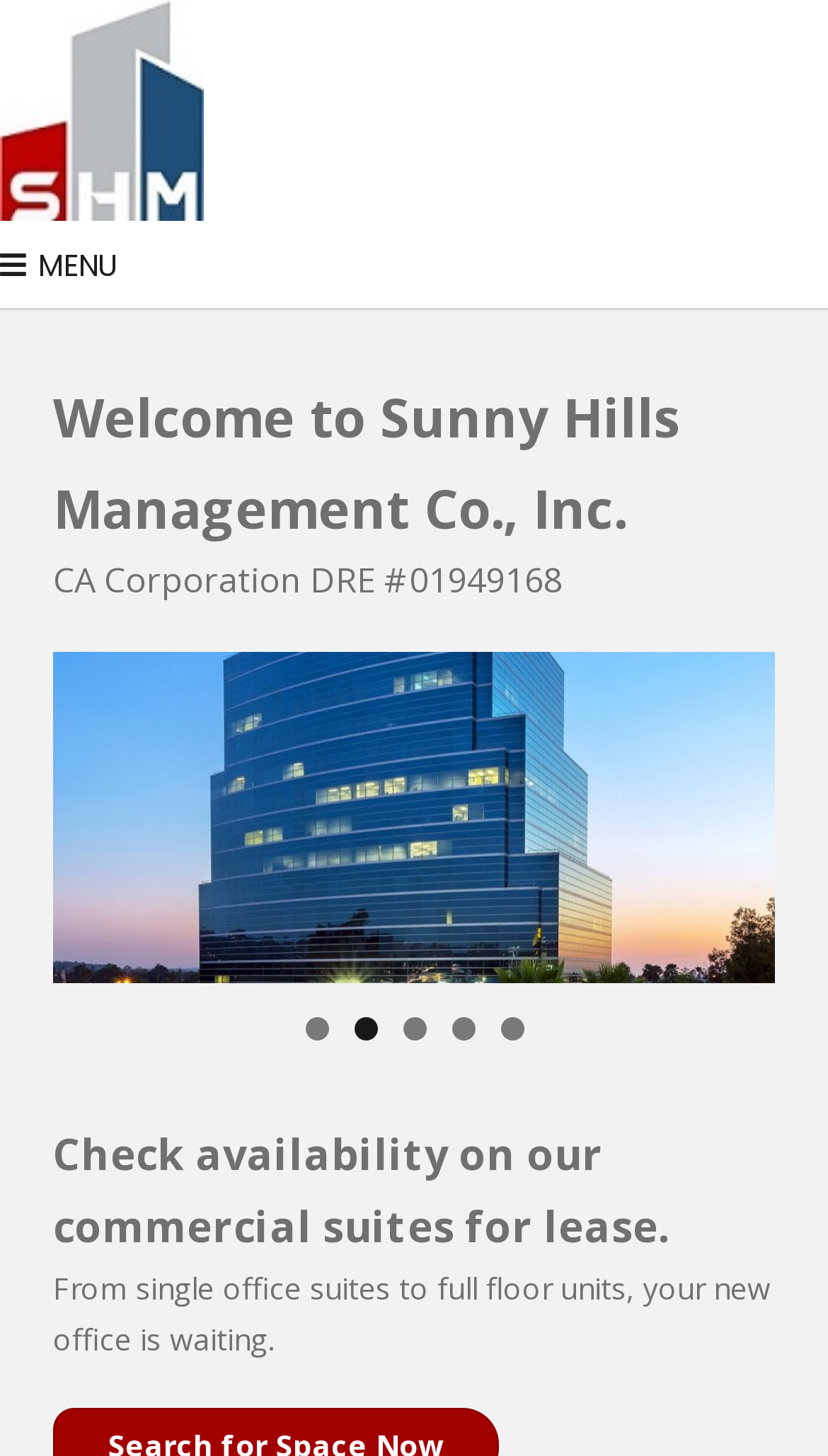Locate the bounding box coordinates of the area to click to fulfill this instruction: "Click the link to page 1". The bounding box should be presented as four float numbers between 0 and 1, in the order [left, top, right, bottom].

[0.368, 0.699, 0.396, 0.715]